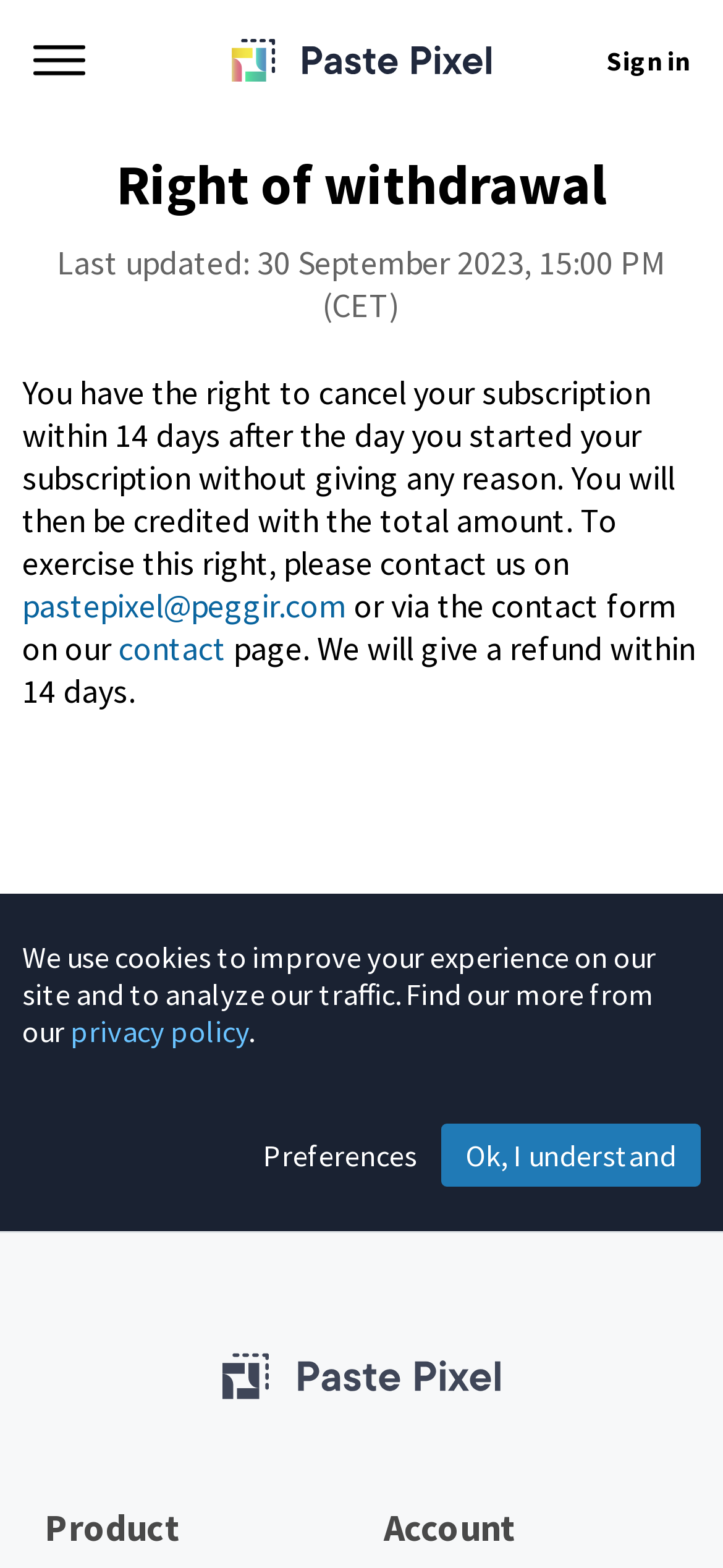Identify the coordinates of the bounding box for the element that must be clicked to accomplish the instruction: "Contact us via email".

[0.031, 0.372, 0.479, 0.4]